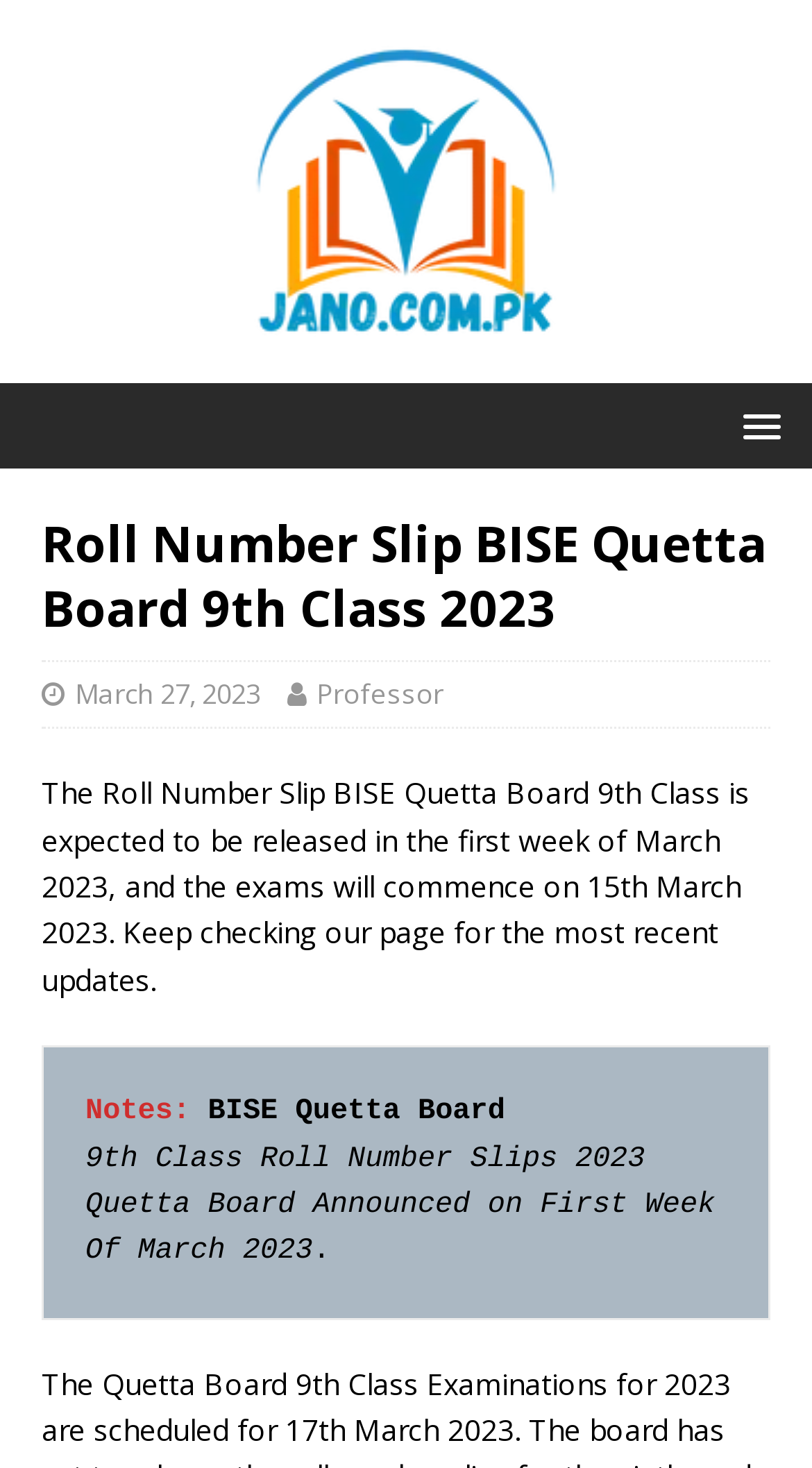What type of information is provided on the webpage?
Answer with a single word or short phrase according to what you see in the image.

Roll Number Slip information